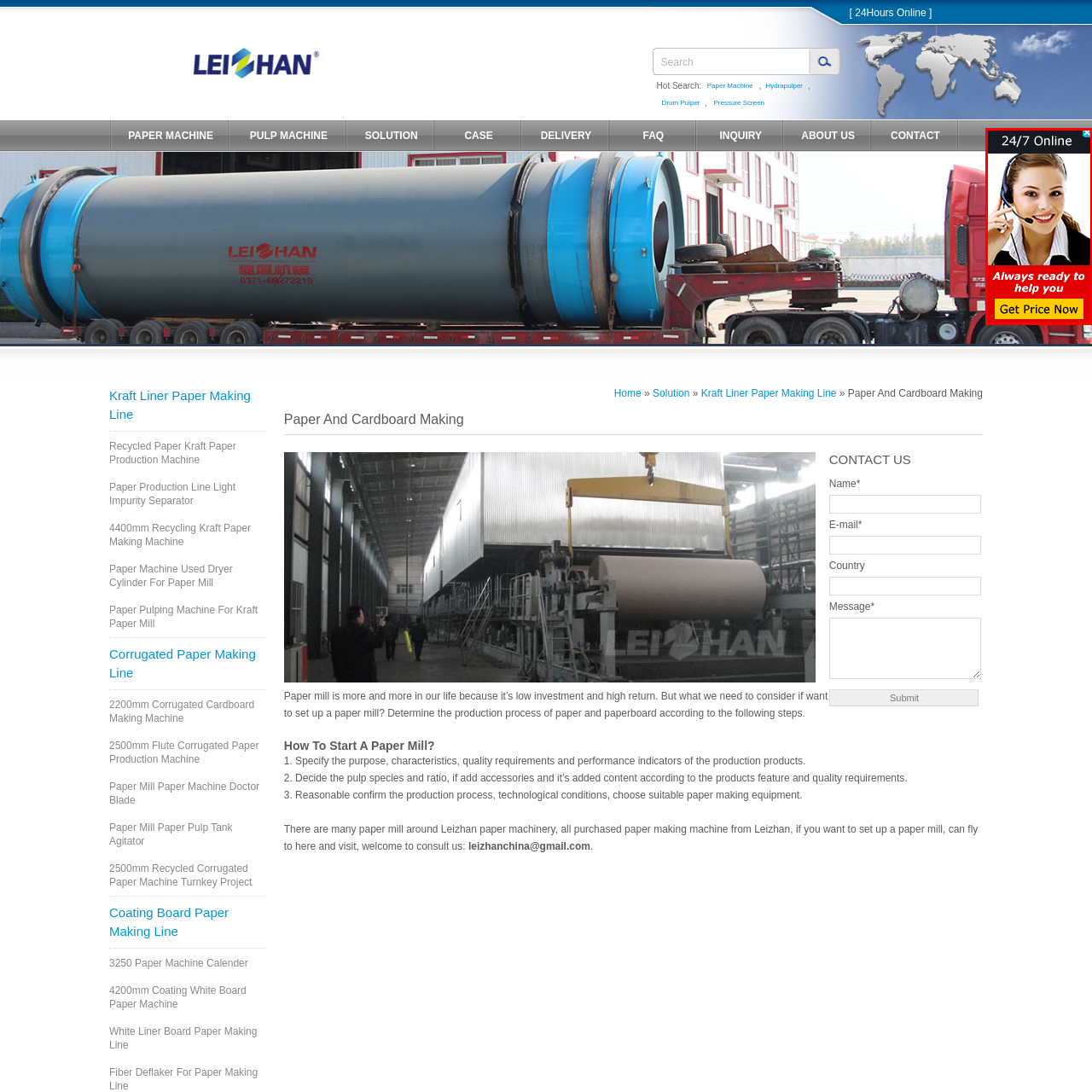Provide an elaborate description of the image marked by the red boundary.

The image features a friendly customer service representative wearing a headset, conveying a warm and welcoming demeanor. The background includes a vibrant banner that reads "24/7 Online" in bold, indicating availability at any time. Below the image, the text emphasizes "Always ready to help you," reinforcing the commitment to customer assistance. A prominent button labeled "Get Price Now" encourages immediate engagement and invites potential customers to inquire about pricing and services. This visual presentation aims to create a sense of reliability and approachability for those seeking help with paper mill equipment and related inquiries.